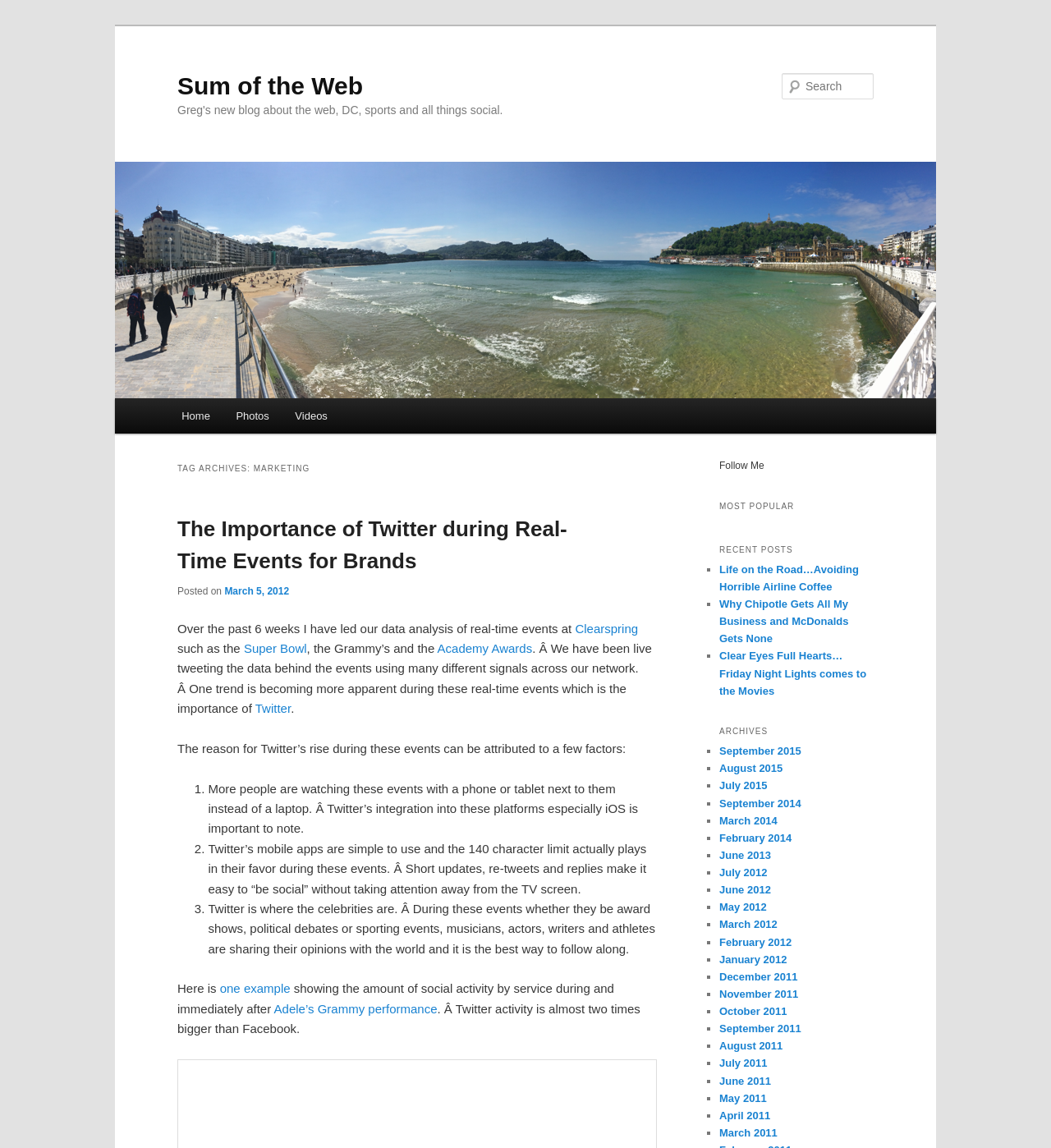What are the categories of posts listed on the right side of the webpage?
We need a detailed and meticulous answer to the question.

On the right side of the webpage, there are three categories of posts listed: Most Popular, Recent Posts, and Archives. These categories suggest that users can browse posts based on their popularity, recency, or by month and year.